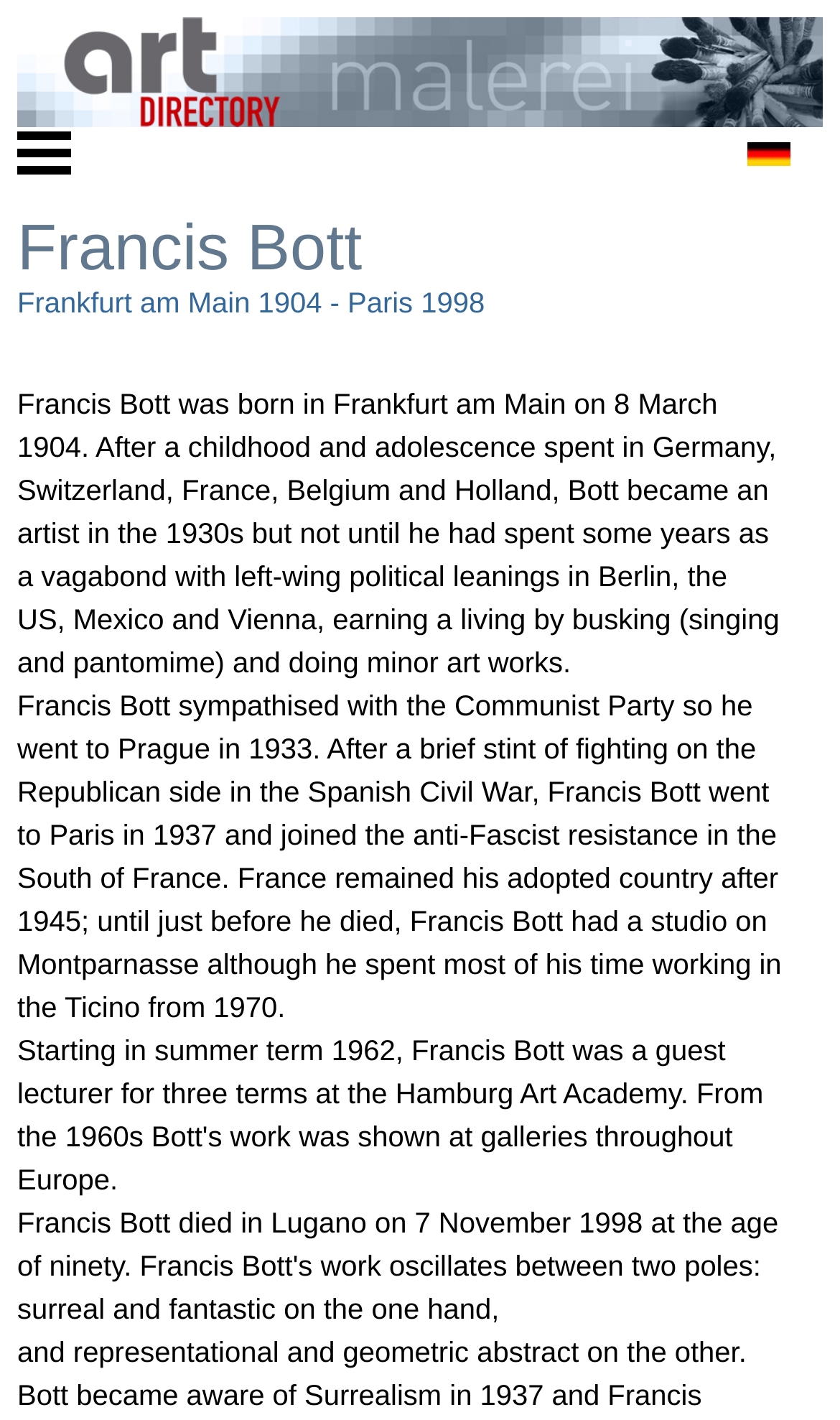Provide a one-word or one-phrase answer to the question:
What was Francis Bott's occupation?

Artist